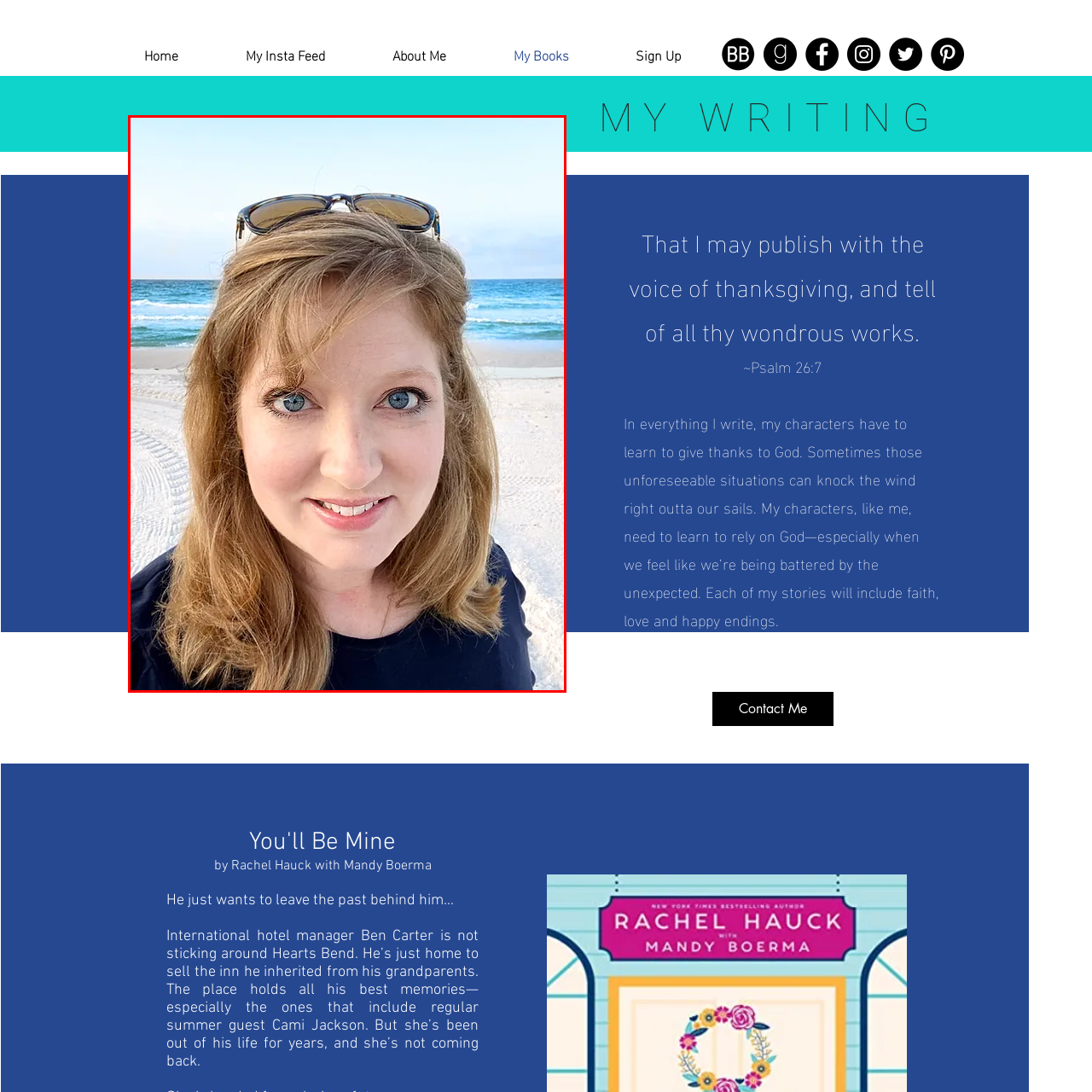Is the woman wearing sunglasses?
Pay attention to the image surrounded by the red bounding box and respond to the question with a detailed answer.

The caption states that 'resting on her head are a pair of stylish sunglasses', which confirms that the woman is wearing sunglasses.